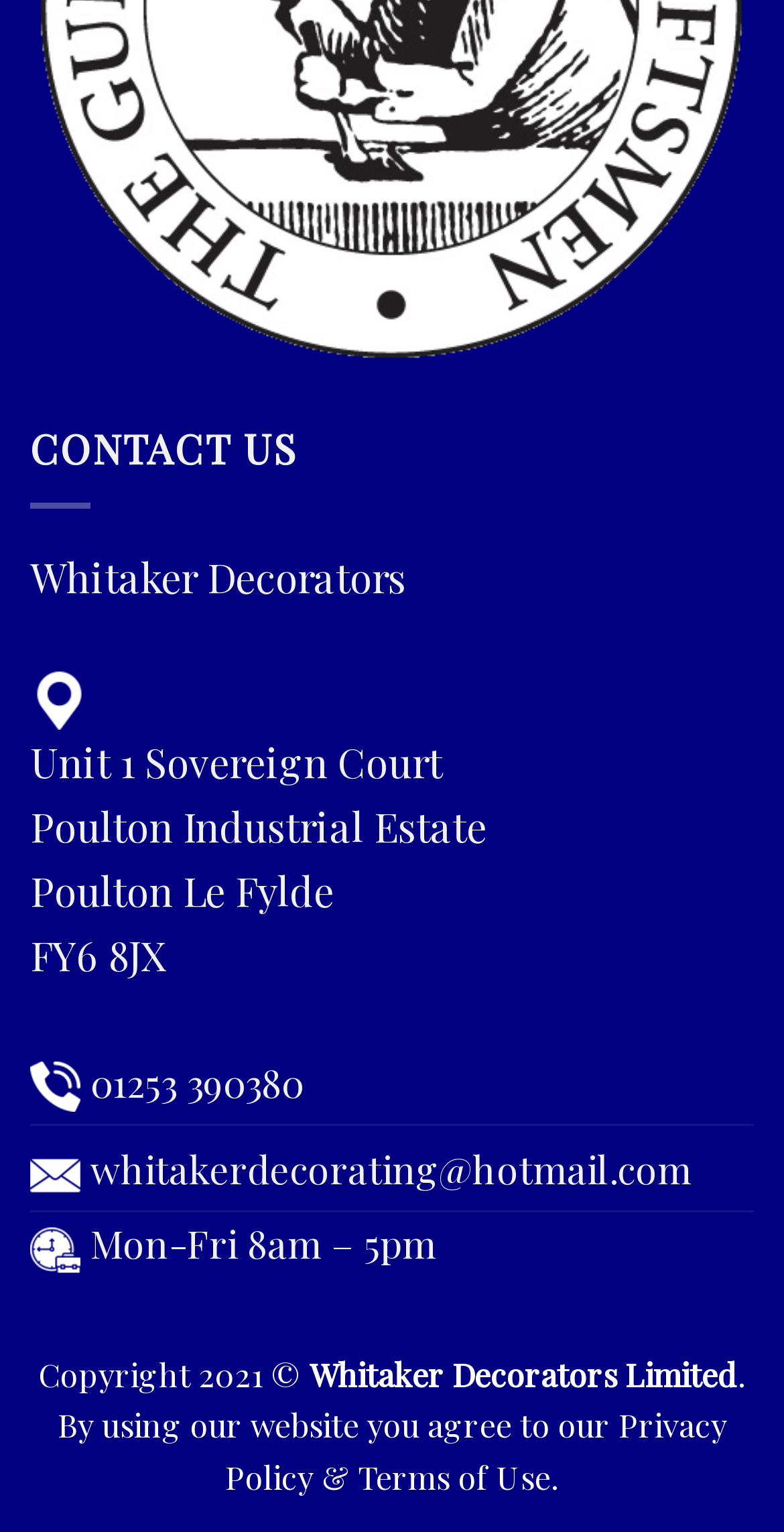Refer to the element description whitakerdecorating@hotmail.com and identify the corresponding bounding box in the screenshot. Format the coordinates as (top-left x, top-left y, bottom-right x, bottom-right y) with values in the range of 0 to 1.

[0.115, 0.735, 0.882, 0.791]